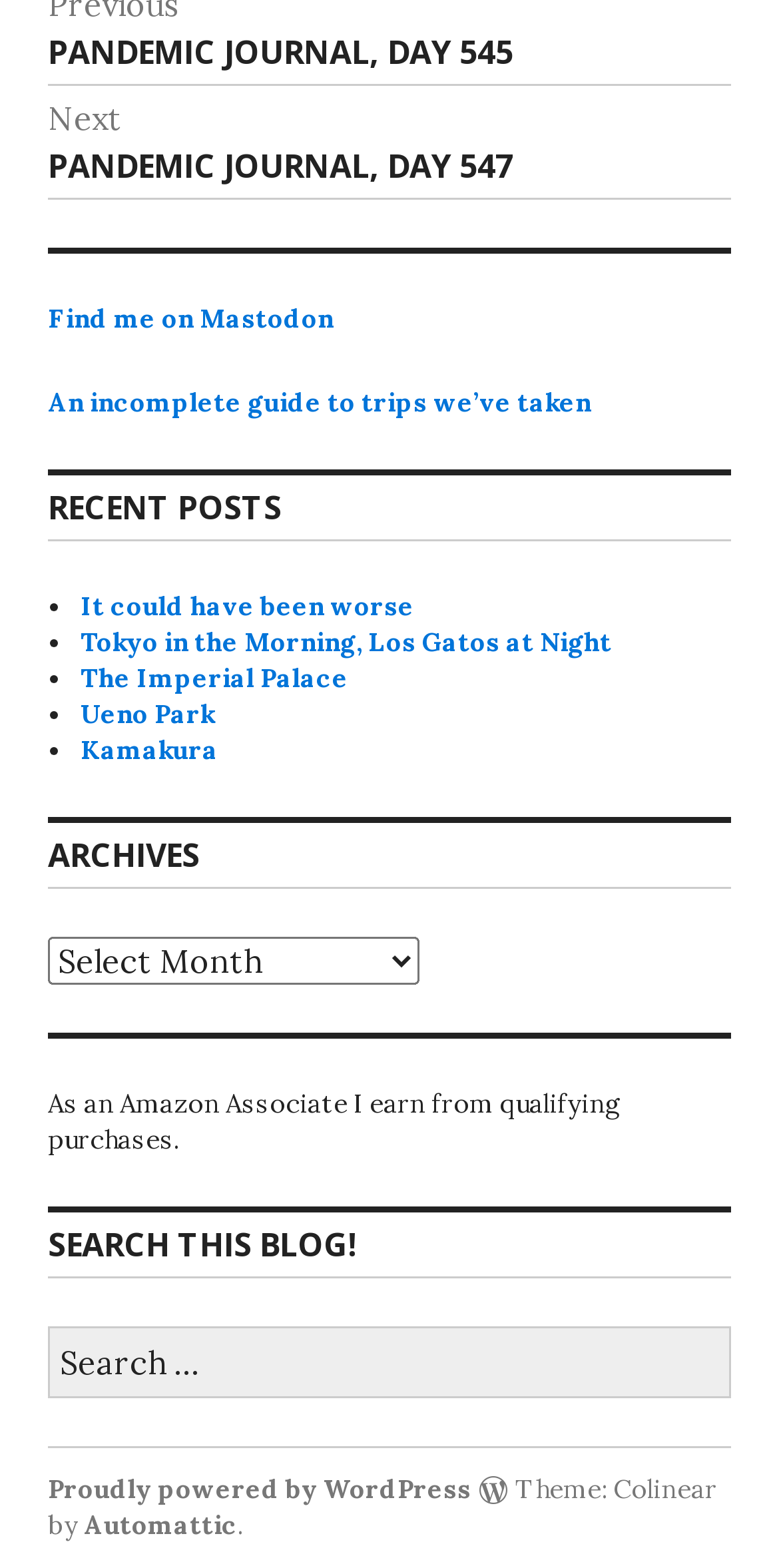Pinpoint the bounding box coordinates of the area that should be clicked to complete the following instruction: "Read the post 'It could have been worse'". The coordinates must be given as four float numbers between 0 and 1, i.e., [left, top, right, bottom].

[0.103, 0.376, 0.531, 0.398]